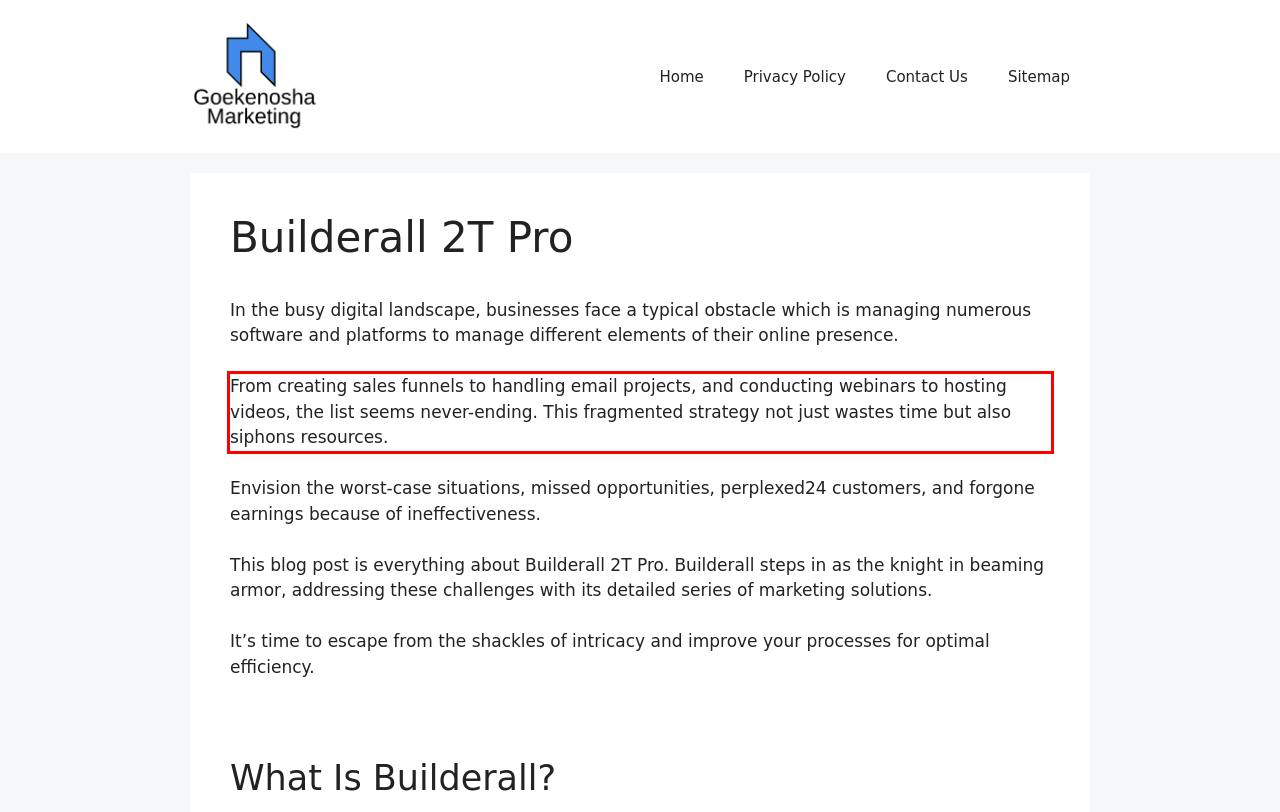Given a webpage screenshot, identify the text inside the red bounding box using OCR and extract it.

From creating sales funnels to handling email projects, and conducting webinars to hosting videos, the list seems never-ending. This fragmented strategy not just wastes time but also siphons resources.